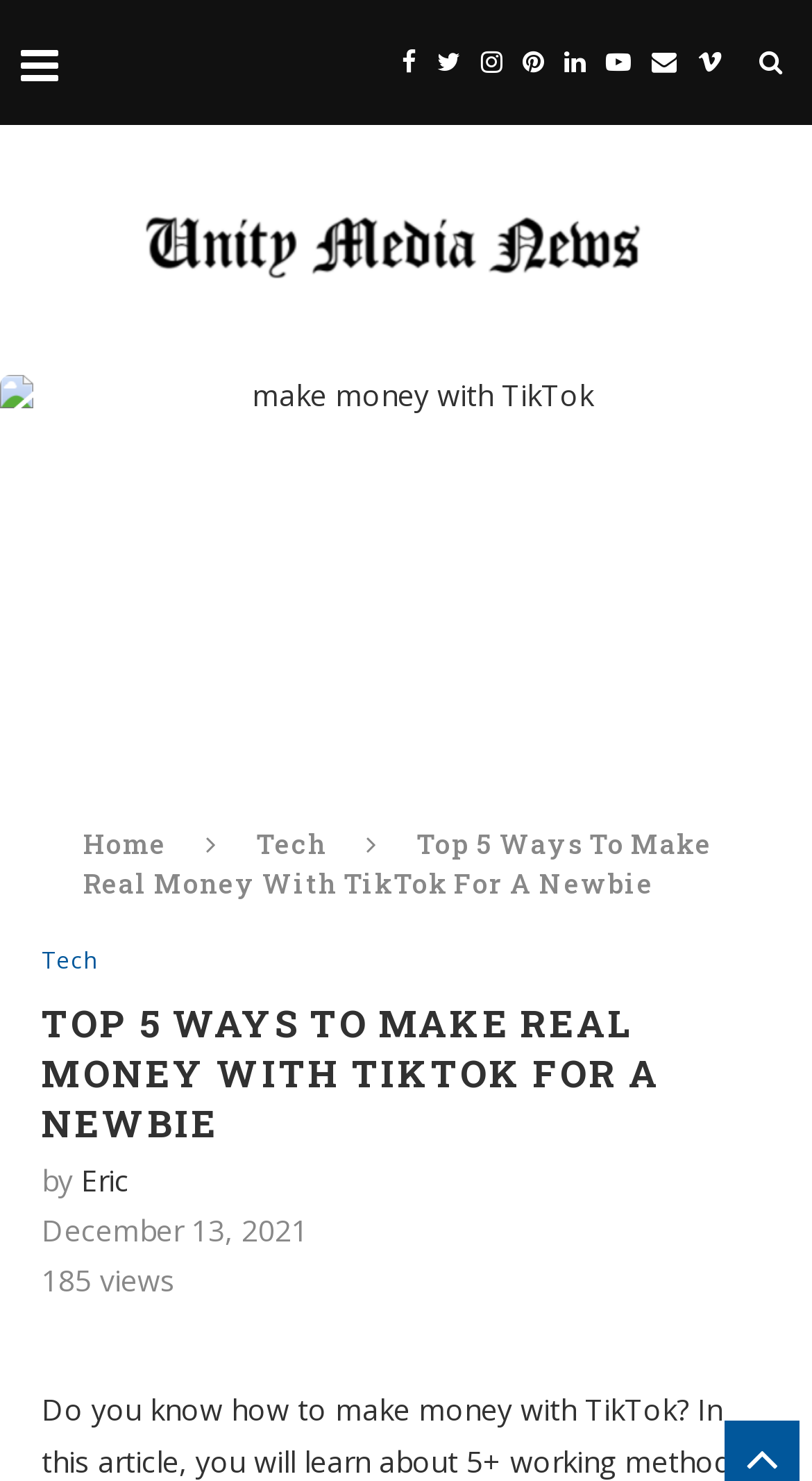Provide an in-depth caption for the webpage.

This webpage is about making money on TikTok, specifically for new users. At the top, there is a layout table with several links represented by icons, including a share icon, a heart icon, and a few others. These icons are aligned horizontally and are positioned near the top of the page.

Below the icons, there is a link to "Unitymedianews" with an accompanying image. The image takes up most of the width of the page and is positioned in the upper-middle section.

To the right of the image, there are three links: "Home", "Tech", and another "Tech" link. These links are stacked vertically and are positioned near the middle of the page.

The main content of the page is a heading that reads "TOP 5 WAYS TO MAKE REAL MONEY WITH TIKTOK FOR A NEWBIE". This heading is centered and takes up most of the width of the page.

Below the heading, there is a byline that reads "by Eric" and a timestamp that indicates the article was published on December 13, 2021. The byline and timestamp are positioned near the bottom of the page.

Finally, there is a view counter that indicates the article has been viewed 185 times. The view counter is positioned near the bottom of the page, to the right of the byline and timestamp.